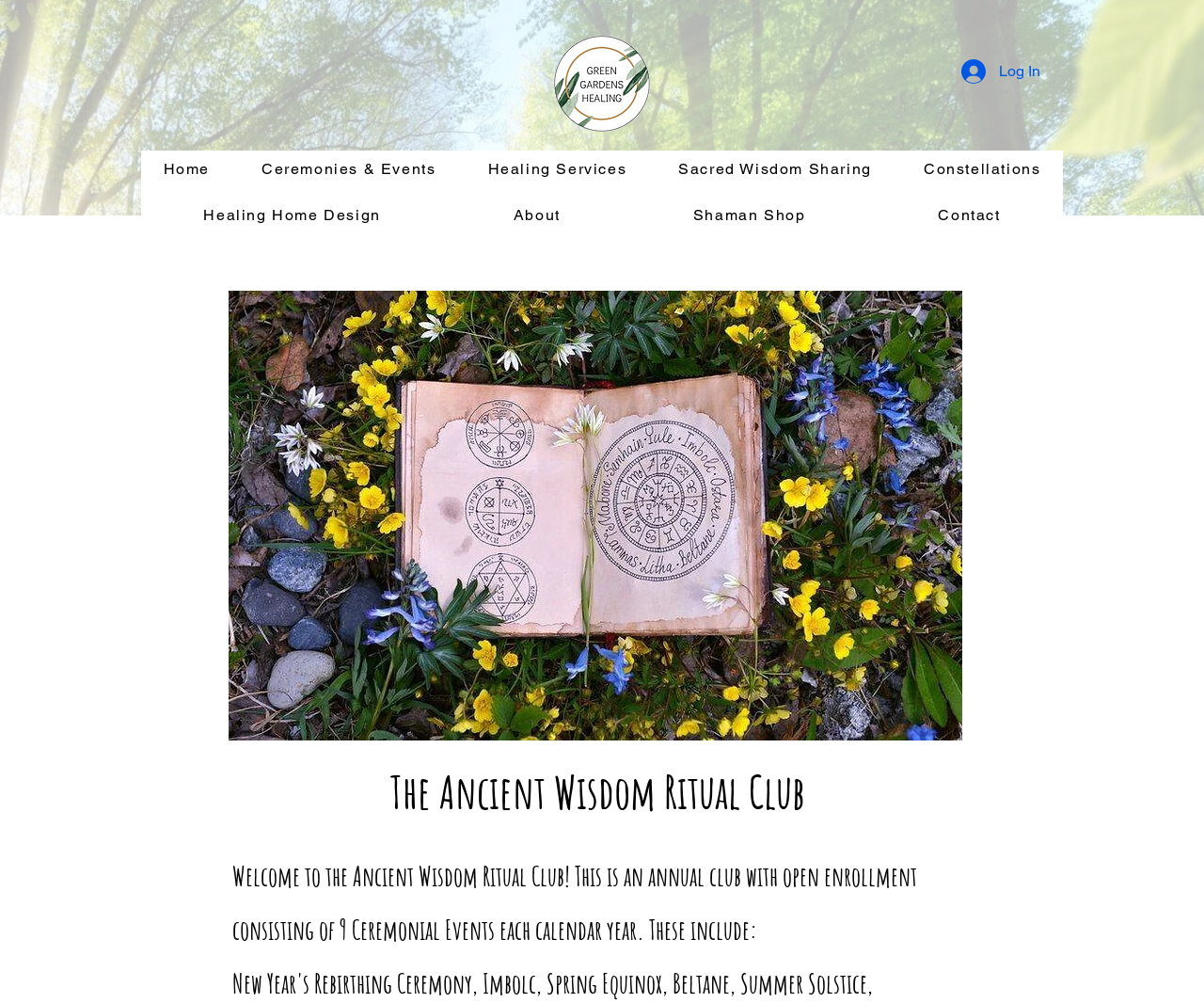Please indicate the bounding box coordinates for the clickable area to complete the following task: "Explore Shaman Shop". The coordinates should be specified as four float numbers between 0 and 1, i.e., [left, top, right, bottom].

[0.524, 0.196, 0.721, 0.235]